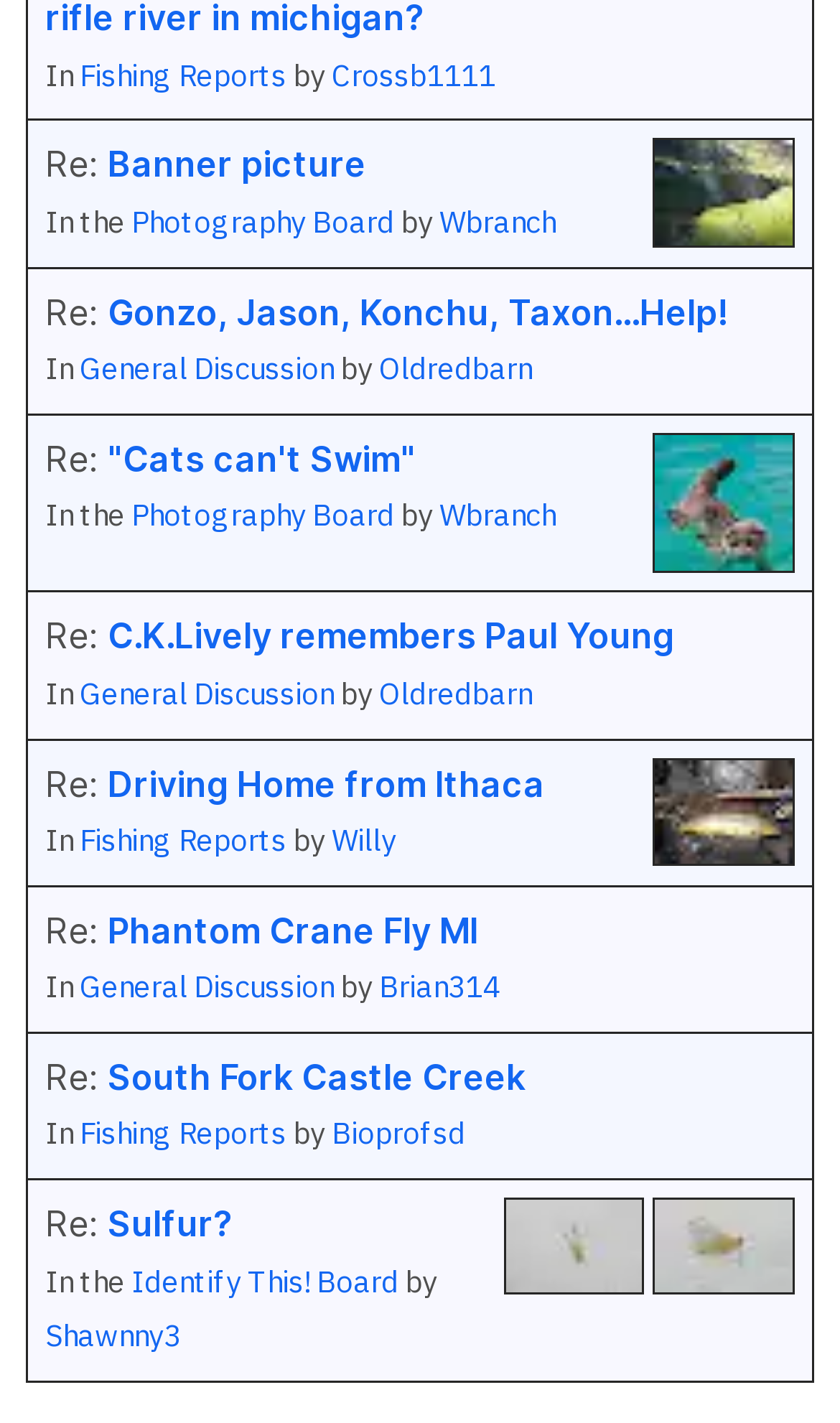Determine the bounding box coordinates of the UI element described below. Use the format (top-left x, top-left y, bottom-right x, bottom-right y) with floating point numbers between 0 and 1: Fishing Reports

[0.095, 0.039, 0.341, 0.066]